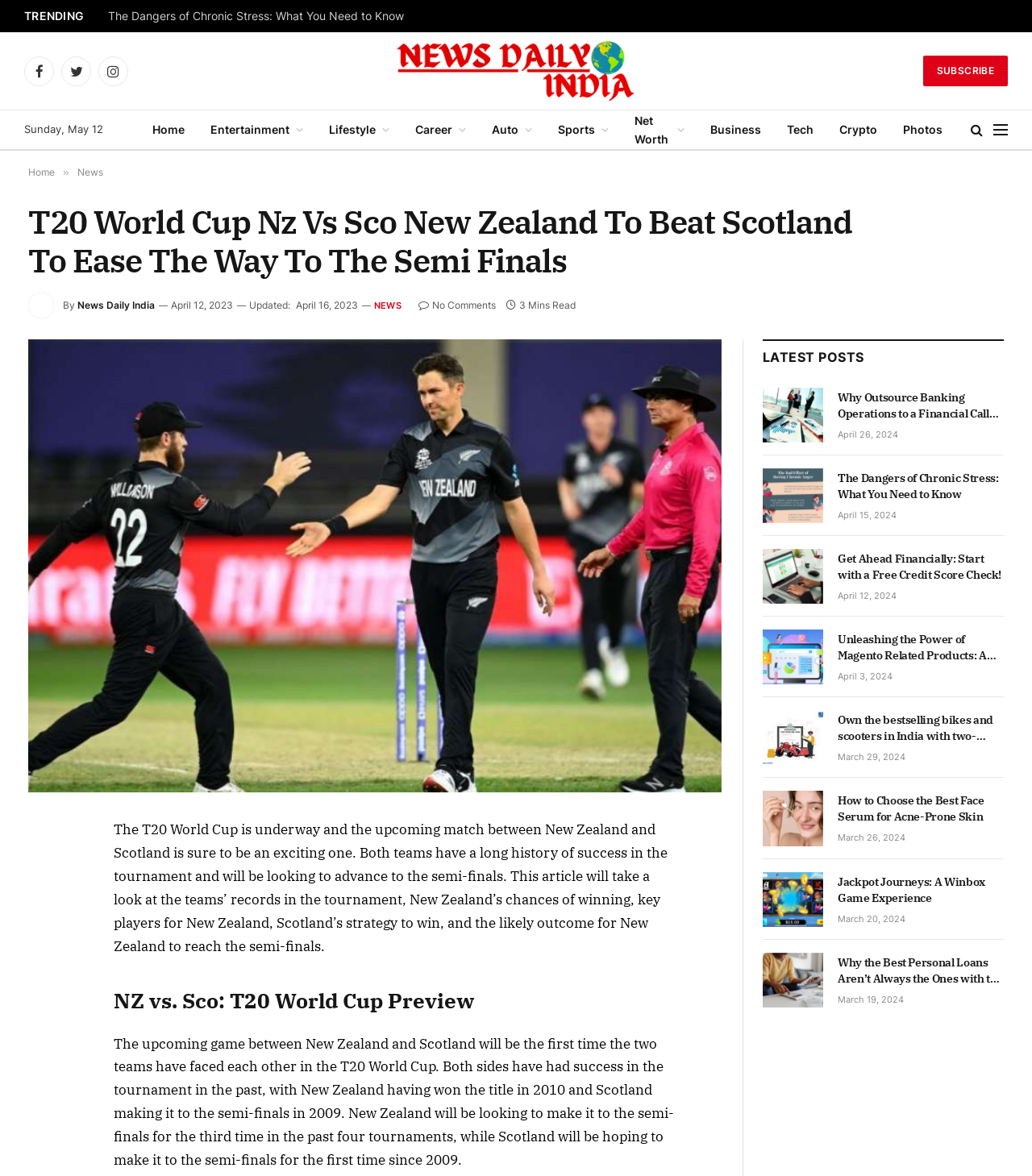Can you determine the bounding box coordinates of the area that needs to be clicked to fulfill the following instruction: "Subscribe to the news"?

[0.894, 0.047, 0.977, 0.073]